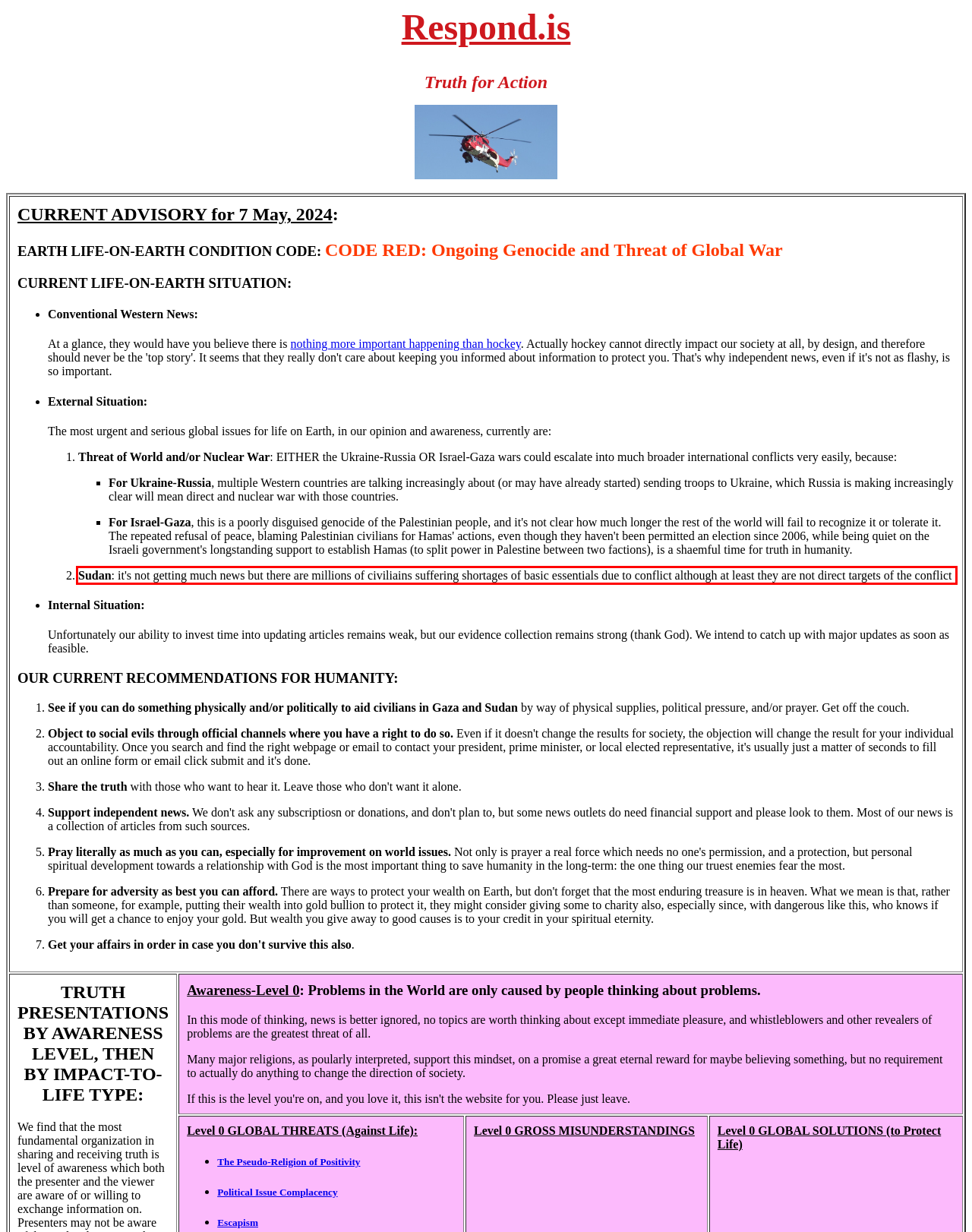Given a screenshot of a webpage with a red bounding box, please identify and retrieve the text inside the red rectangle.

Sudan: it's not getting much news but there are millions of civiliains suffering shortages of basic essentials due to conflict although at least they are not direct targets of the conflict